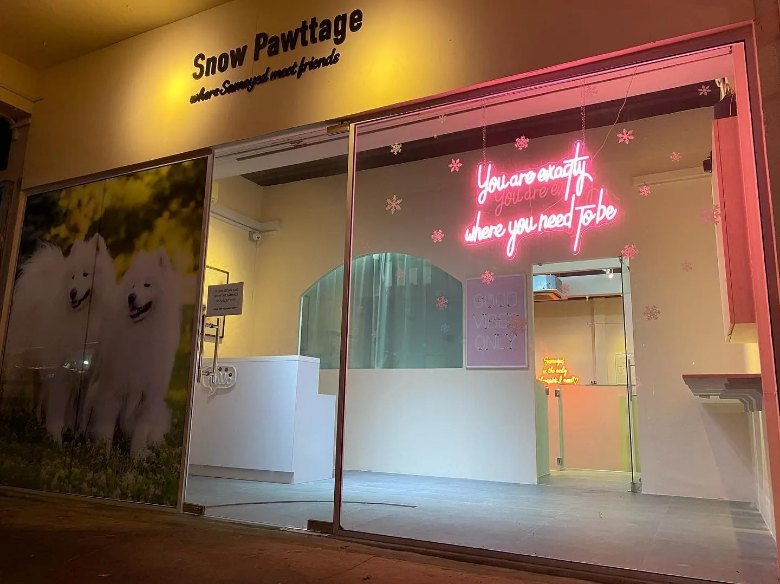What is emphasized on the sign to the left?
Refer to the screenshot and respond with a concise word or phrase.

Good Vibes Only